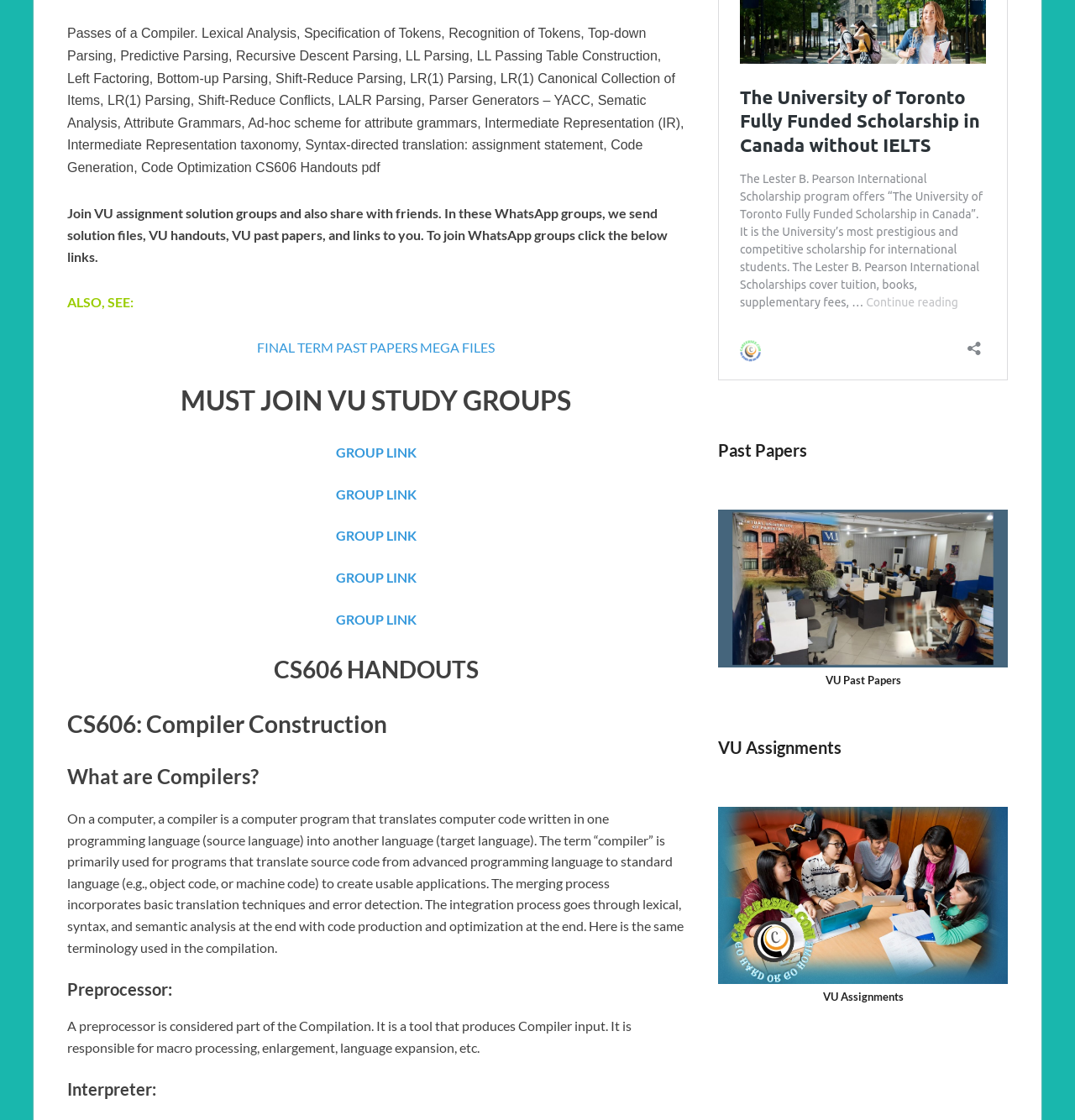Determine the bounding box of the UI component based on this description: "GROUP LINK". The bounding box coordinates should be four float values between 0 and 1, i.e., [left, top, right, bottom].

[0.312, 0.471, 0.387, 0.485]